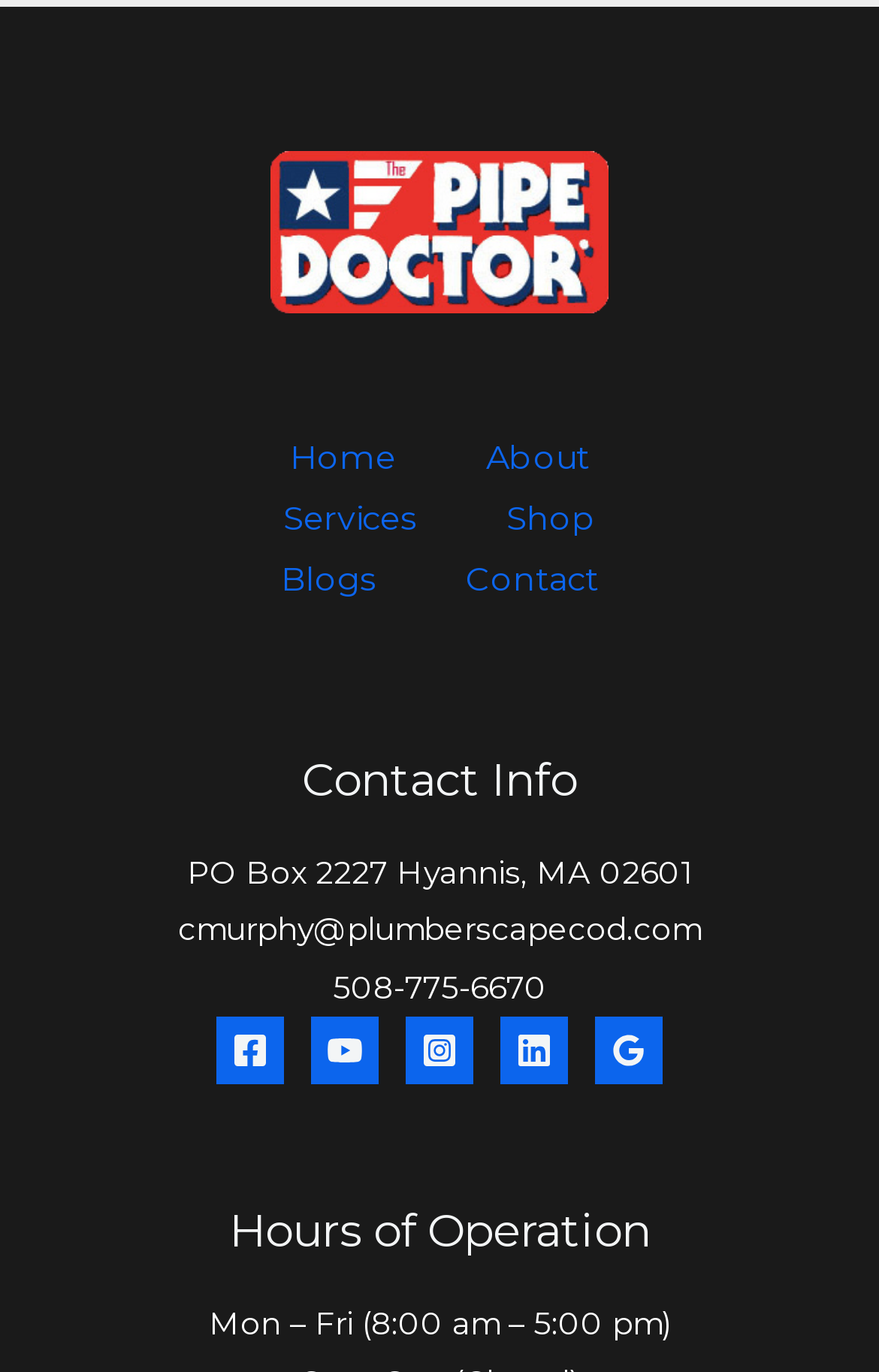Reply to the question with a single word or phrase:
How many social media links are available?

5